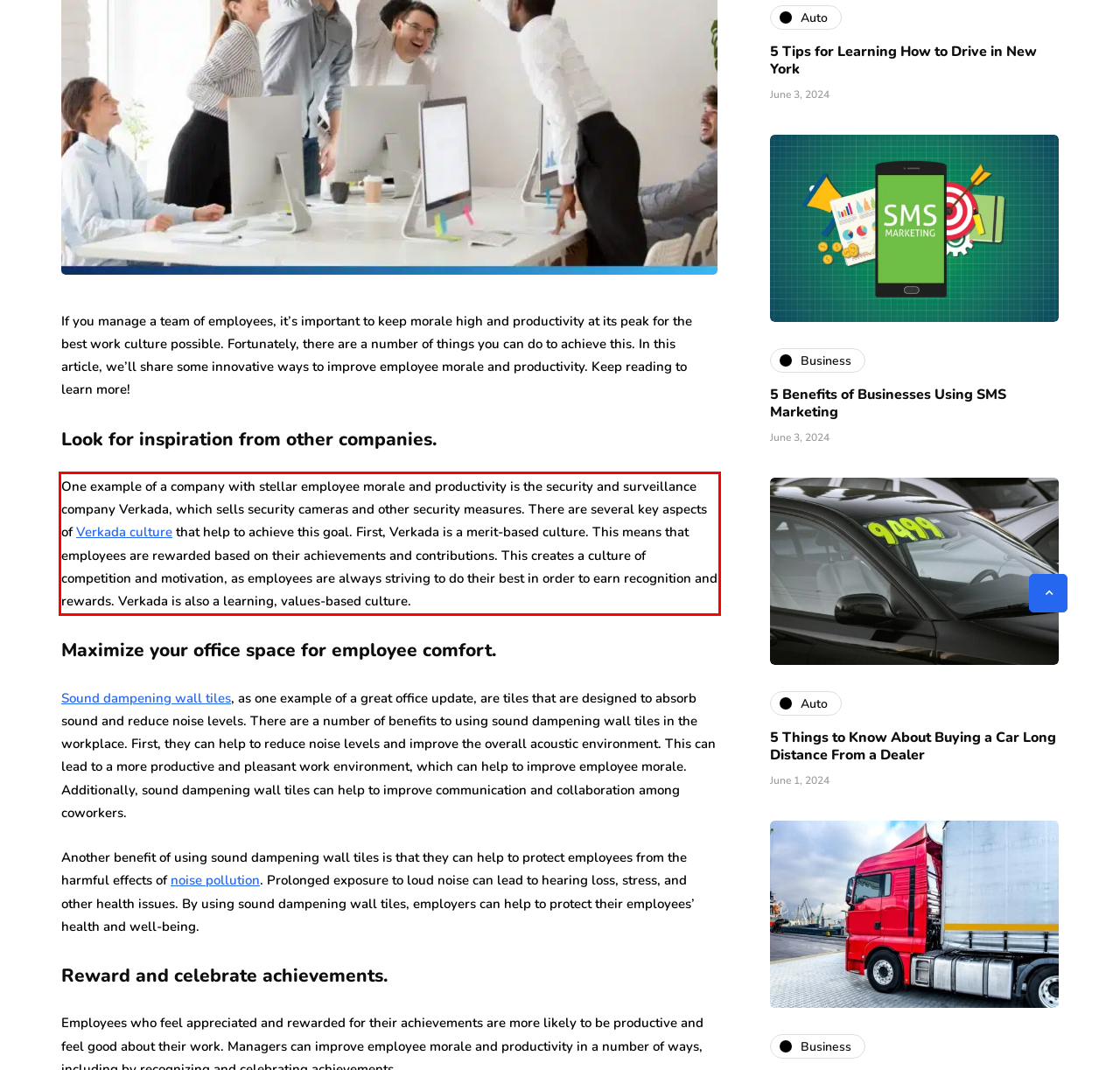Using OCR, extract the text content found within the red bounding box in the given webpage screenshot.

One example of a company with stellar employee morale and productivity is the security and surveillance company Verkada, which sells security cameras and other security measures. There are several key aspects of Verkada culture that help to achieve this goal. First, Verkada is a merit-based culture. This means that employees are rewarded based on their achievements and contributions. This creates a culture of competition and motivation, as employees are always striving to do their best in order to earn recognition and rewards. Verkada is also a learning, values-based culture.